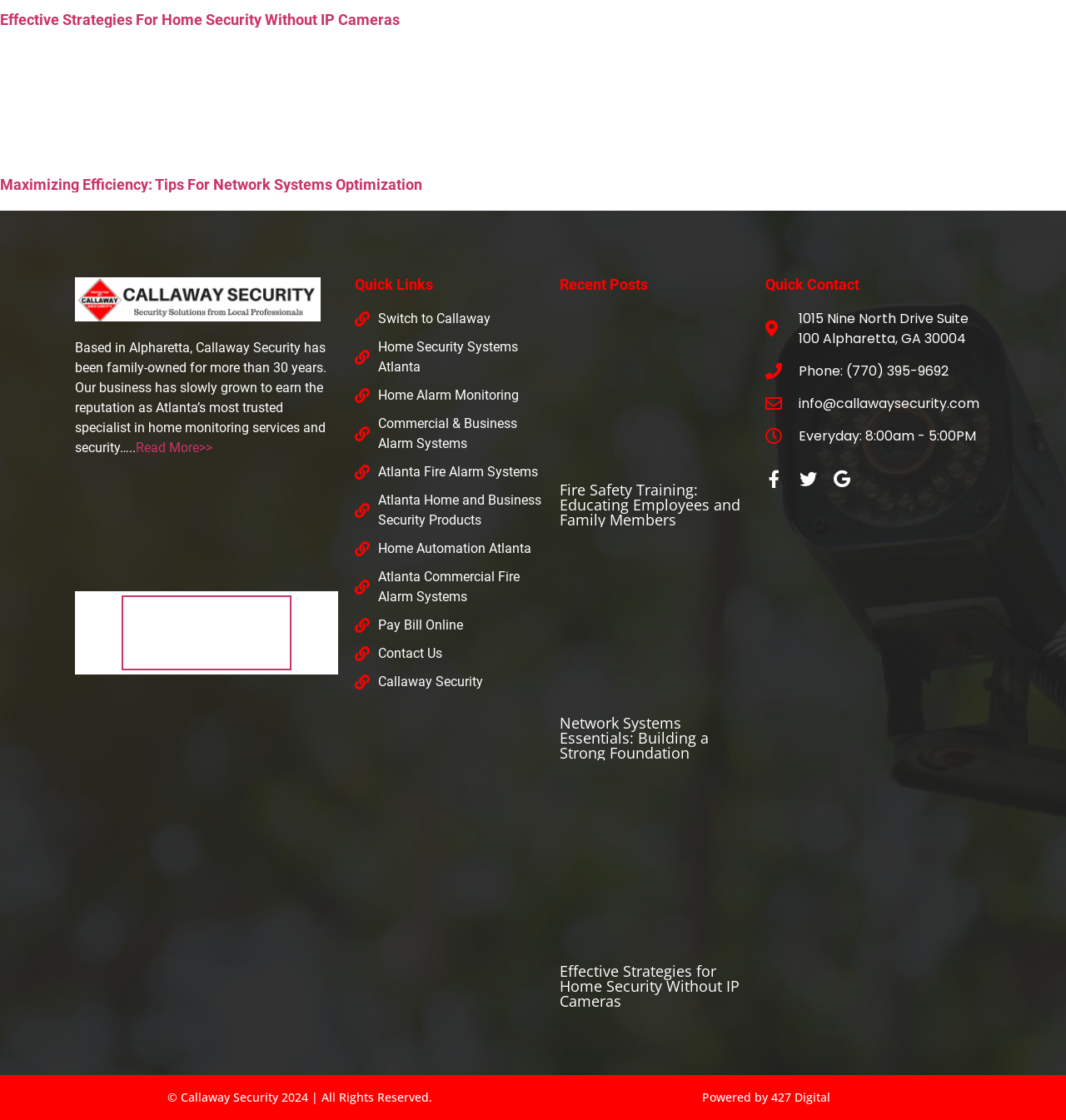Answer in one word or a short phrase: 
Where is Callaway Security located?

Alpharetta, GA